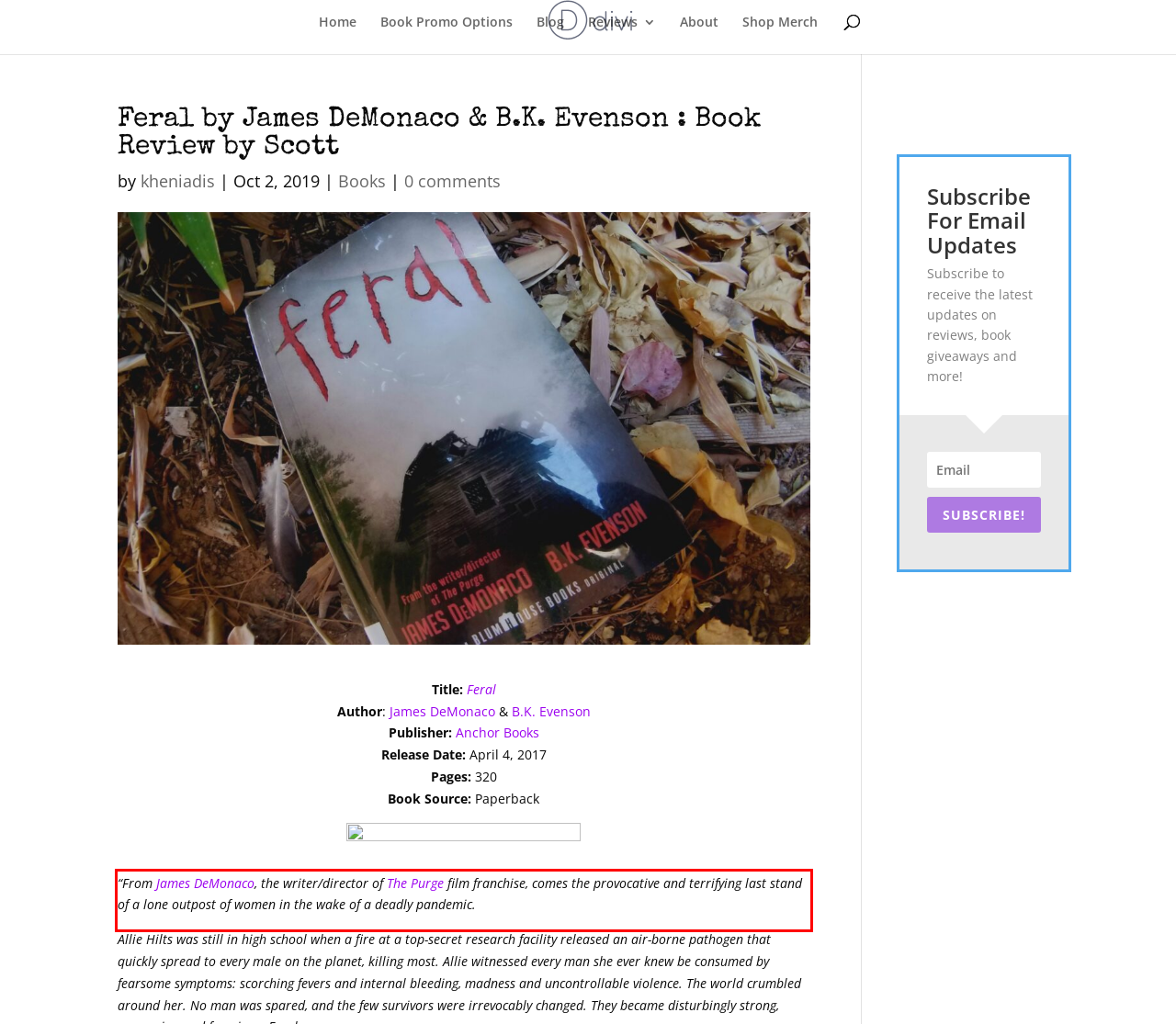Please take the screenshot of the webpage, find the red bounding box, and generate the text content that is within this red bounding box.

“From James DeMonaco, the writer/director of The Purge film franchise, comes the provocative and terrifying last stand of a lone outpost of women in the wake of a deadly pandemic.